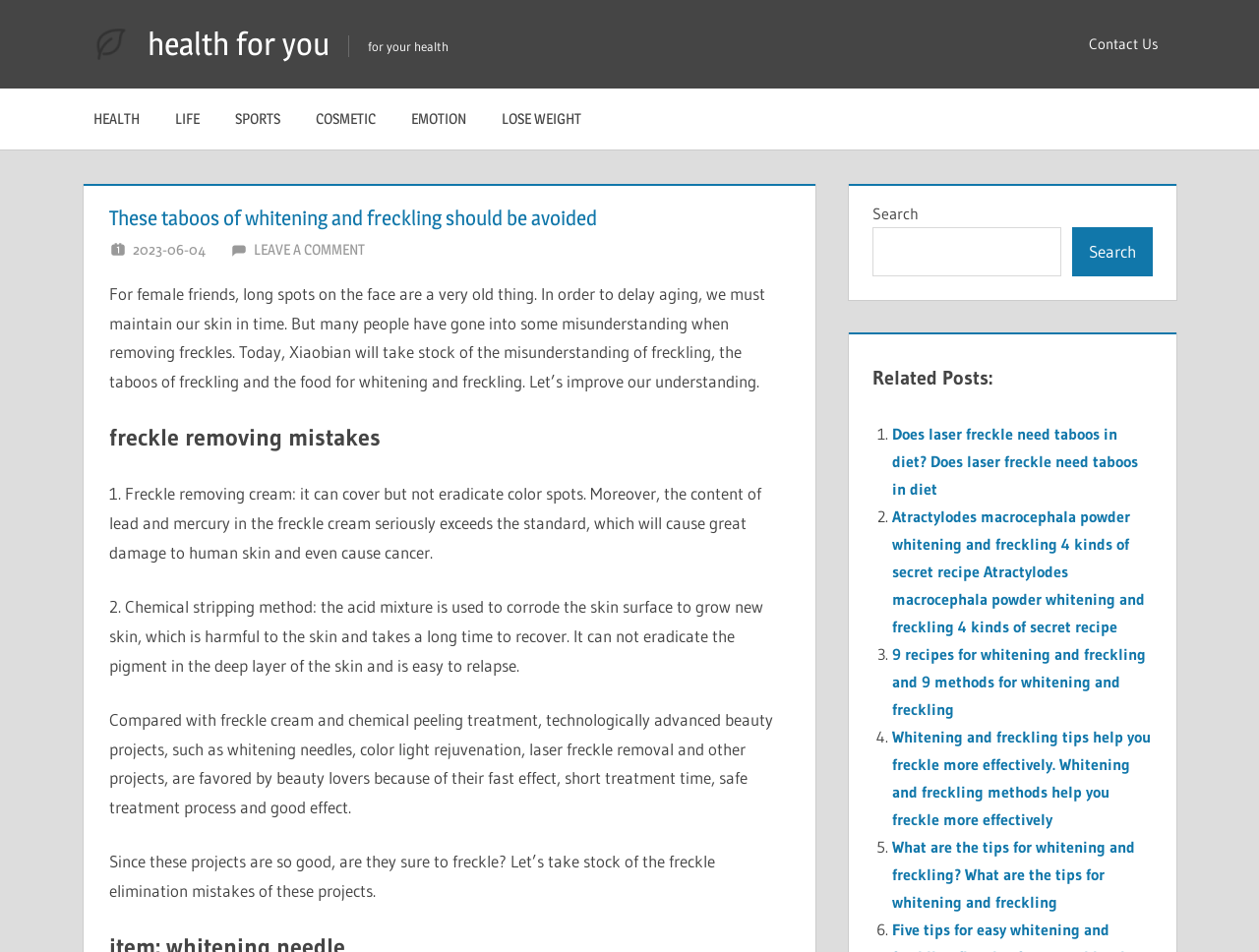Pinpoint the bounding box coordinates of the element to be clicked to execute the instruction: "Read the 'freckle removing mistakes' article".

[0.086, 0.443, 0.628, 0.477]